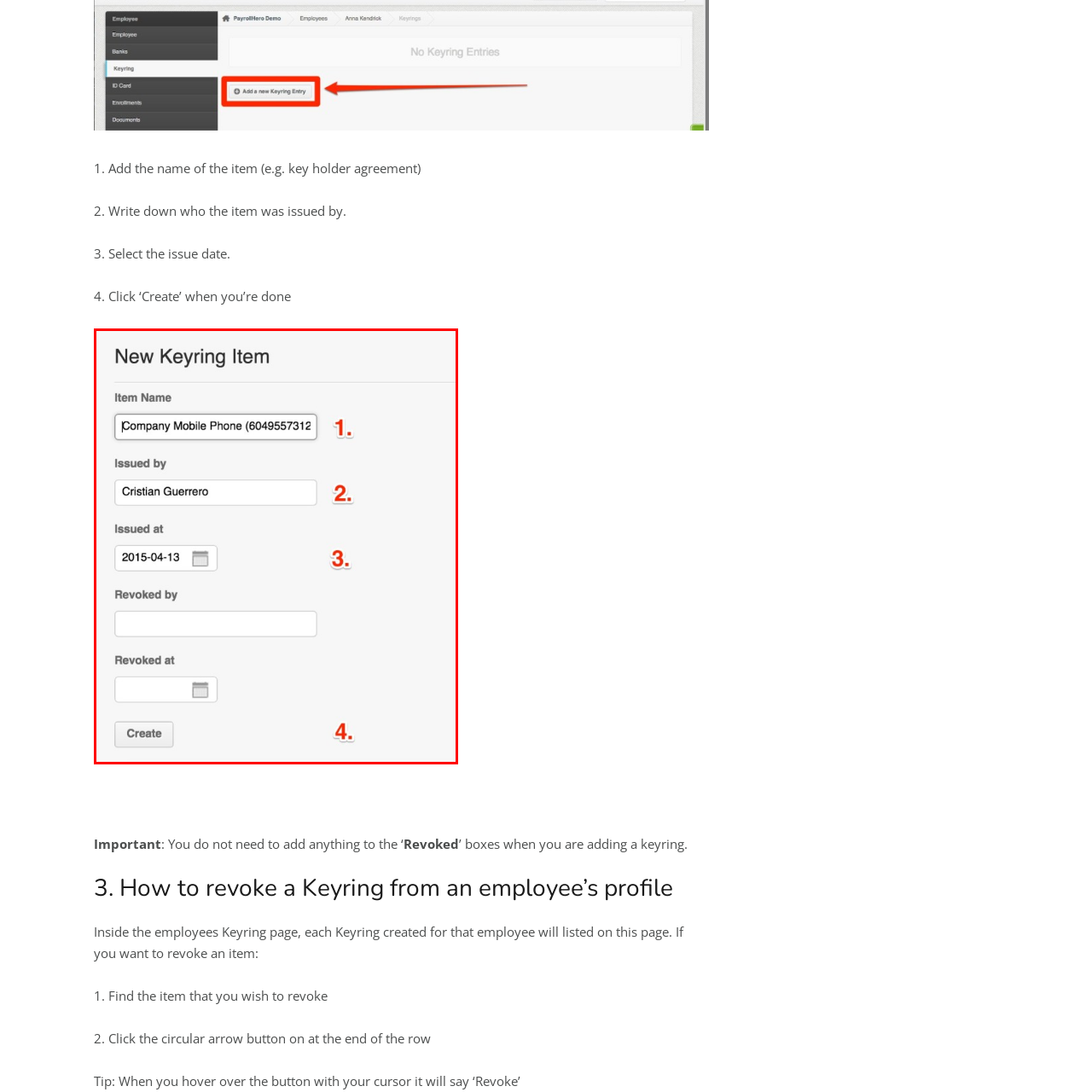Examine the image inside the red outline, What happens when the 'Create' button is clicked?
 Answer with a single word or phrase.

Submit new item information